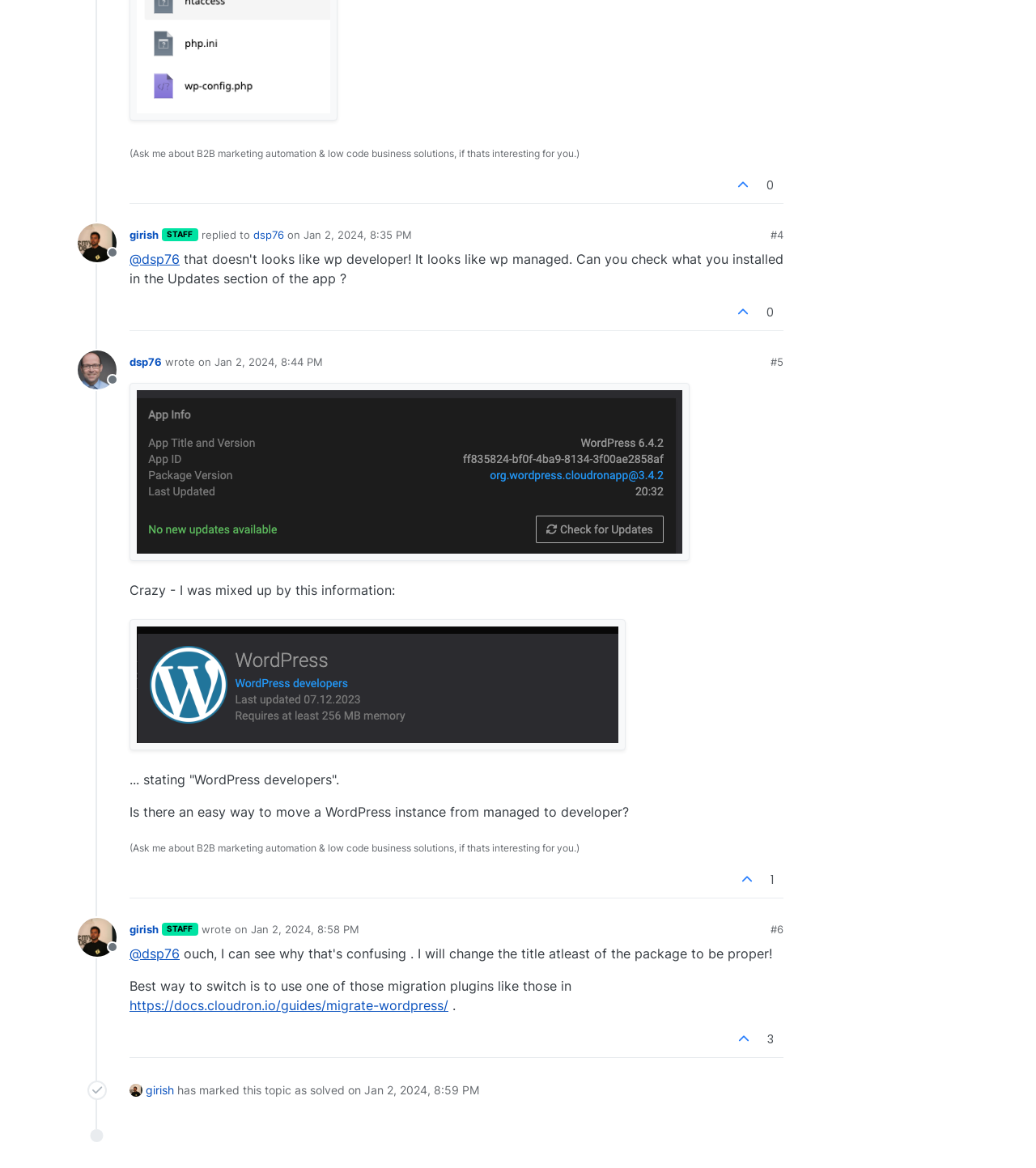Pinpoint the bounding box coordinates of the clickable area necessary to execute the following instruction: "View user profile". The coordinates should be given as four float numbers between 0 and 1, namely [left, top, right, bottom].

[0.075, 0.191, 0.112, 0.225]